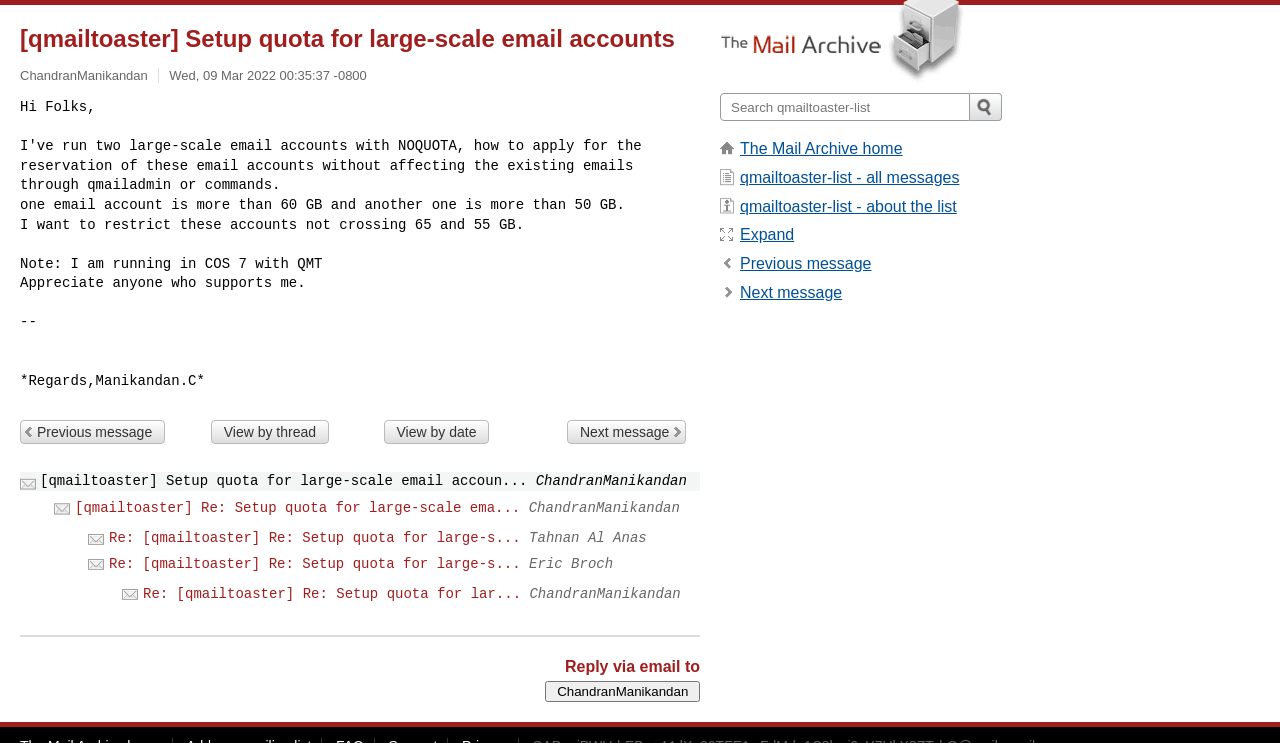Identify the bounding box for the described UI element: "PHOTO GALLERY".

None